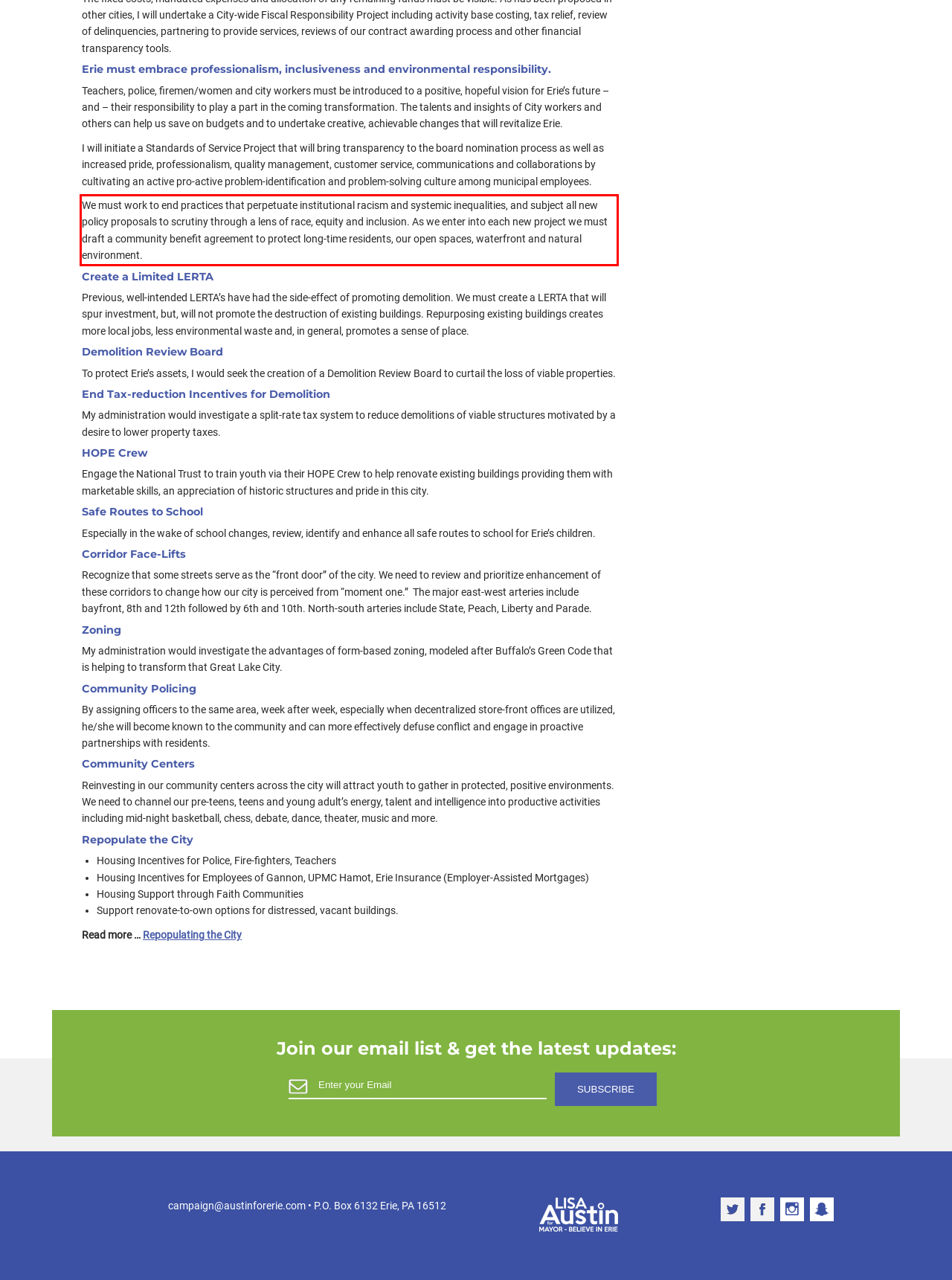Analyze the screenshot of the webpage and extract the text from the UI element that is inside the red bounding box.

We must work to end practices that perpetuate institutional racism and systemic inequalities, and subject all new policy proposals to scrutiny through a lens of race, equity and inclusion. As we enter into each new project we must draft a community benefit agreement to protect long-time residents, our open spaces, waterfront and natural environment.